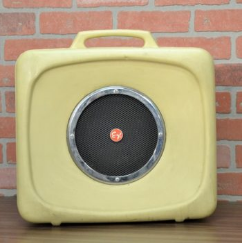What is the material of the backdrop?
Provide a well-explained and detailed answer to the question.

The speaker is presented against a backdrop of brick wall, which enhances its nostalgic appeal and suggests a connection to film and television productions.